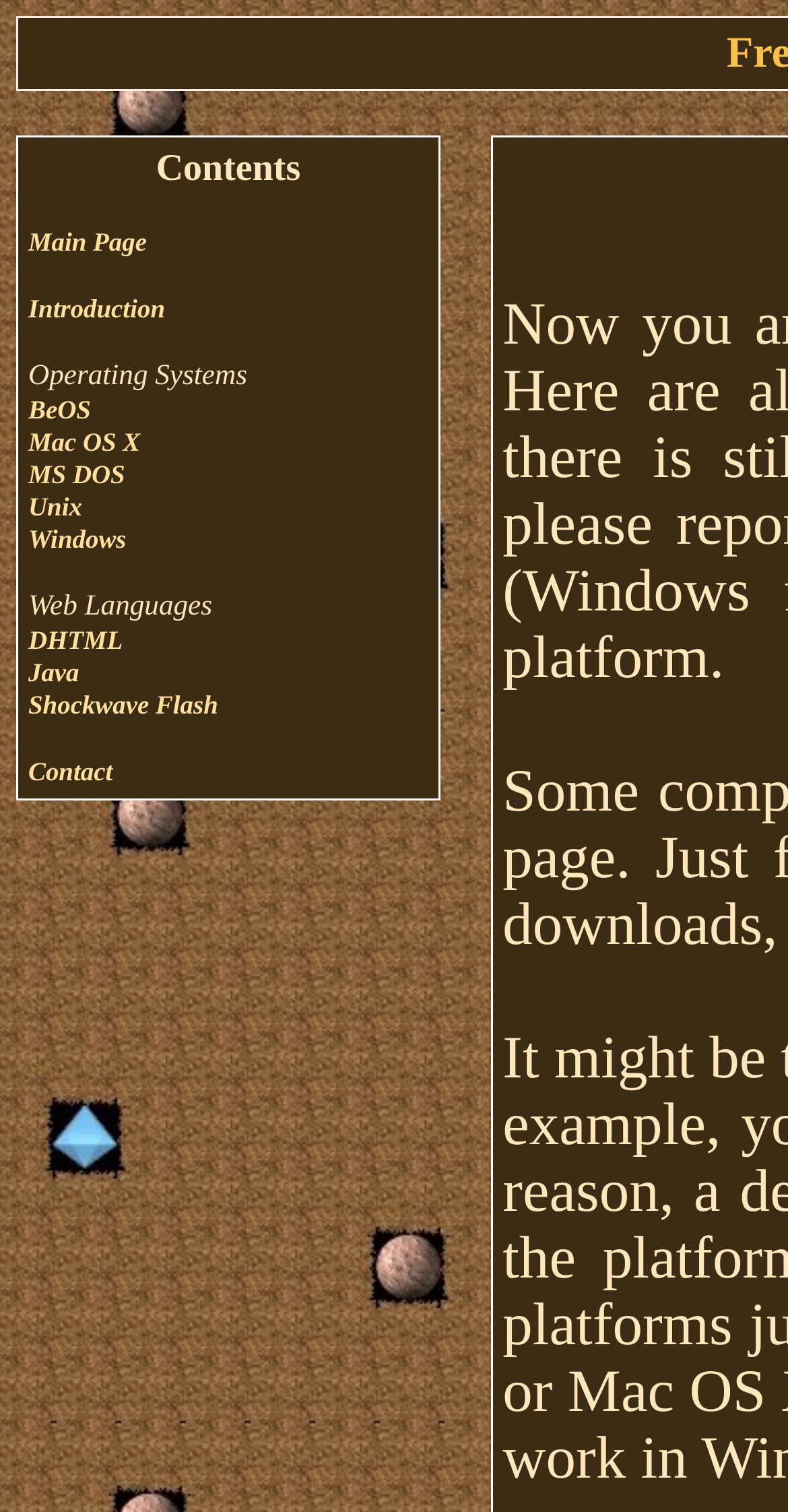How many links are there in the contents section?
Use the image to answer the question with a single word or phrase.

8